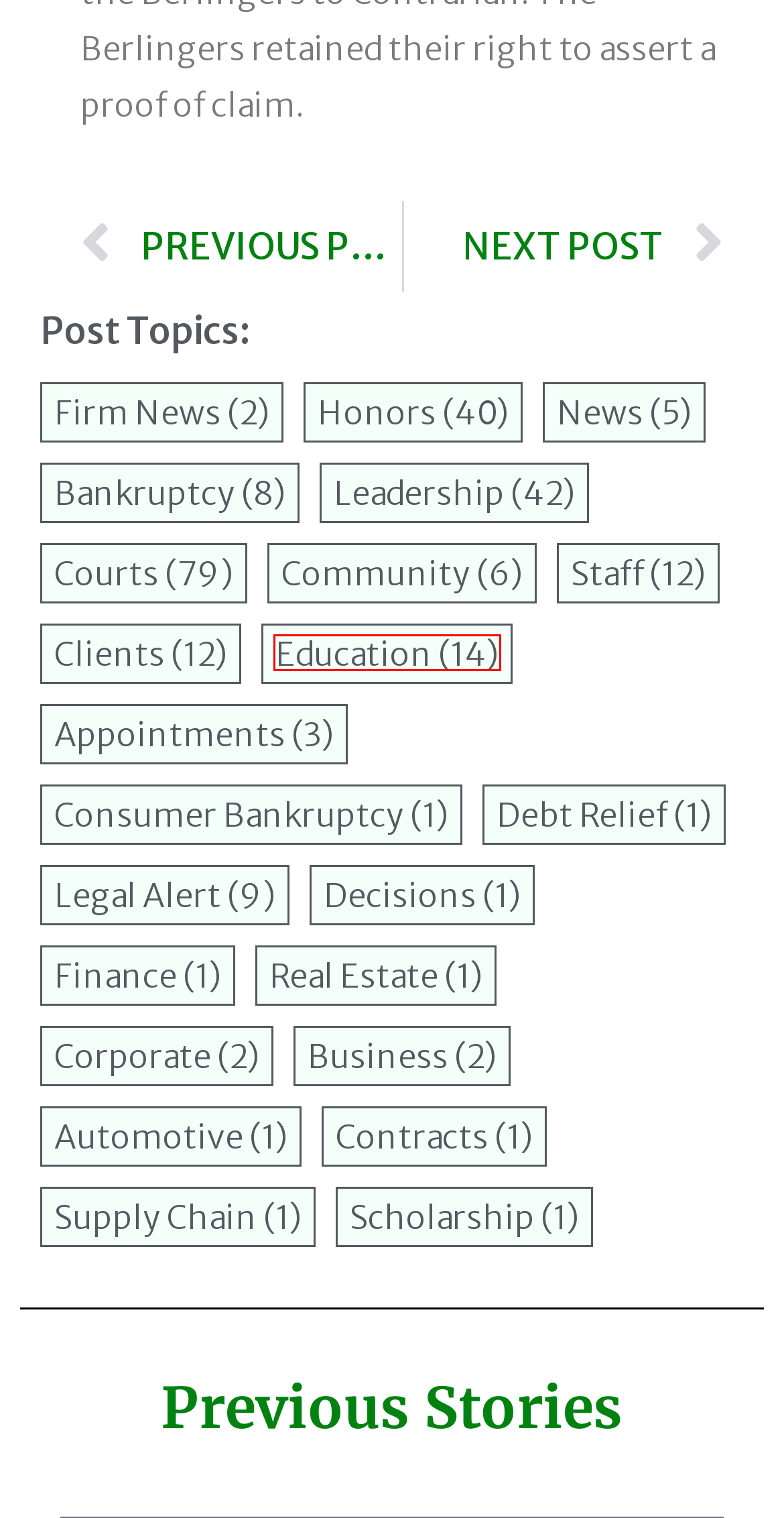You have a screenshot of a webpage with an element surrounded by a red bounding box. Choose the webpage description that best describes the new page after clicking the element inside the red bounding box. Here are the candidates:
A. Leadership - Wolfson Bolton Kochis
B. The Best Lawyers in America Honors Scott A. Wolfson and Peter C. Bolton - Wolfson Bolton Kochis
C. Wolfson Bolton Represents Nassar Survivor - Wolfson Bolton Kochis
D. Automotive - Wolfson Bolton Kochis
E. Legal Alert - Wolfson Bolton Kochis
F. Decisions - Wolfson Bolton Kochis
G. Education - Wolfson Bolton Kochis
H. Scholarship - Wolfson Bolton Kochis

G